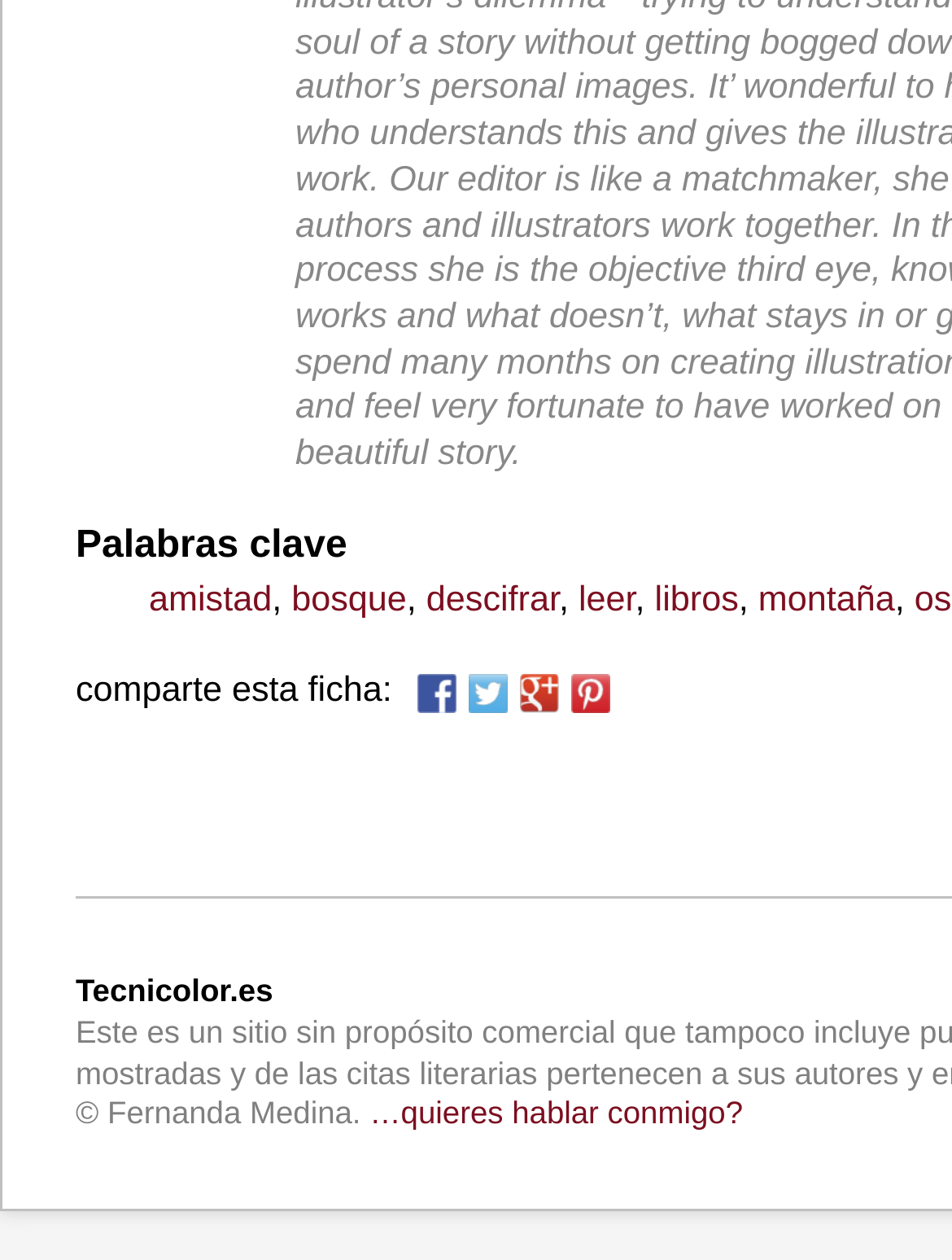Use a single word or phrase to answer the question: 
What is the last link in the top row?

montaña